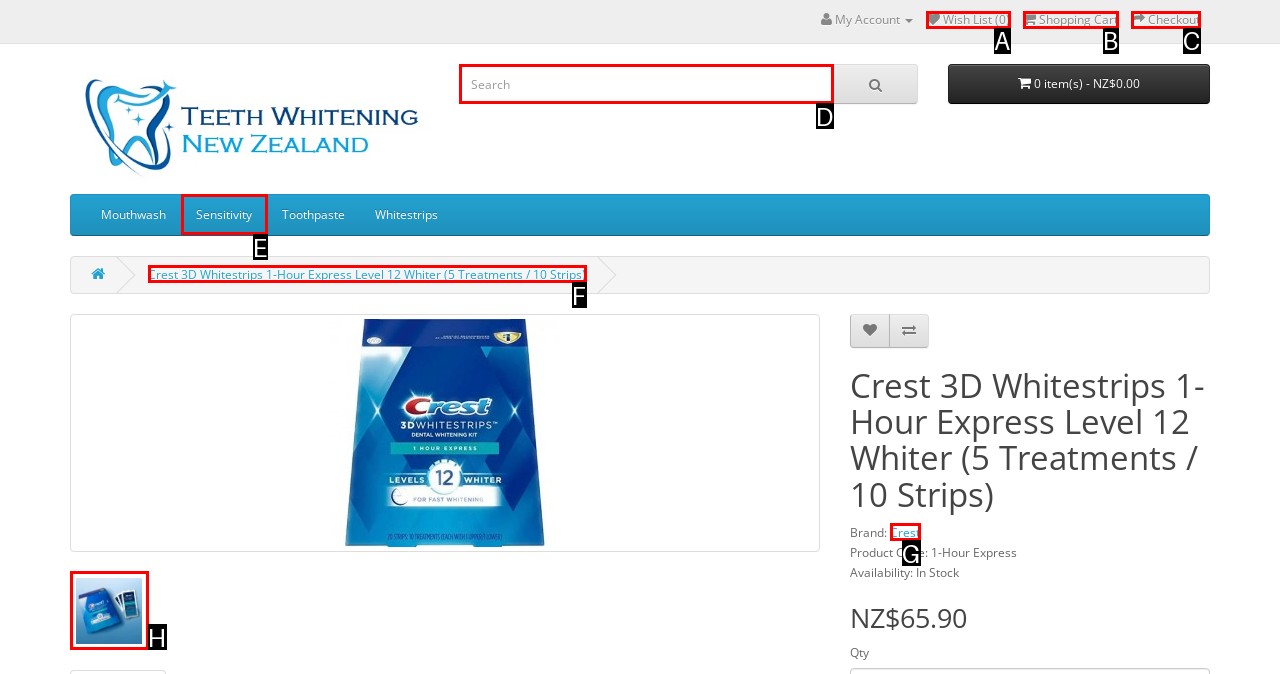Determine the letter of the element I should select to fulfill the following instruction: Explore 'academic mentoring'. Just provide the letter.

None